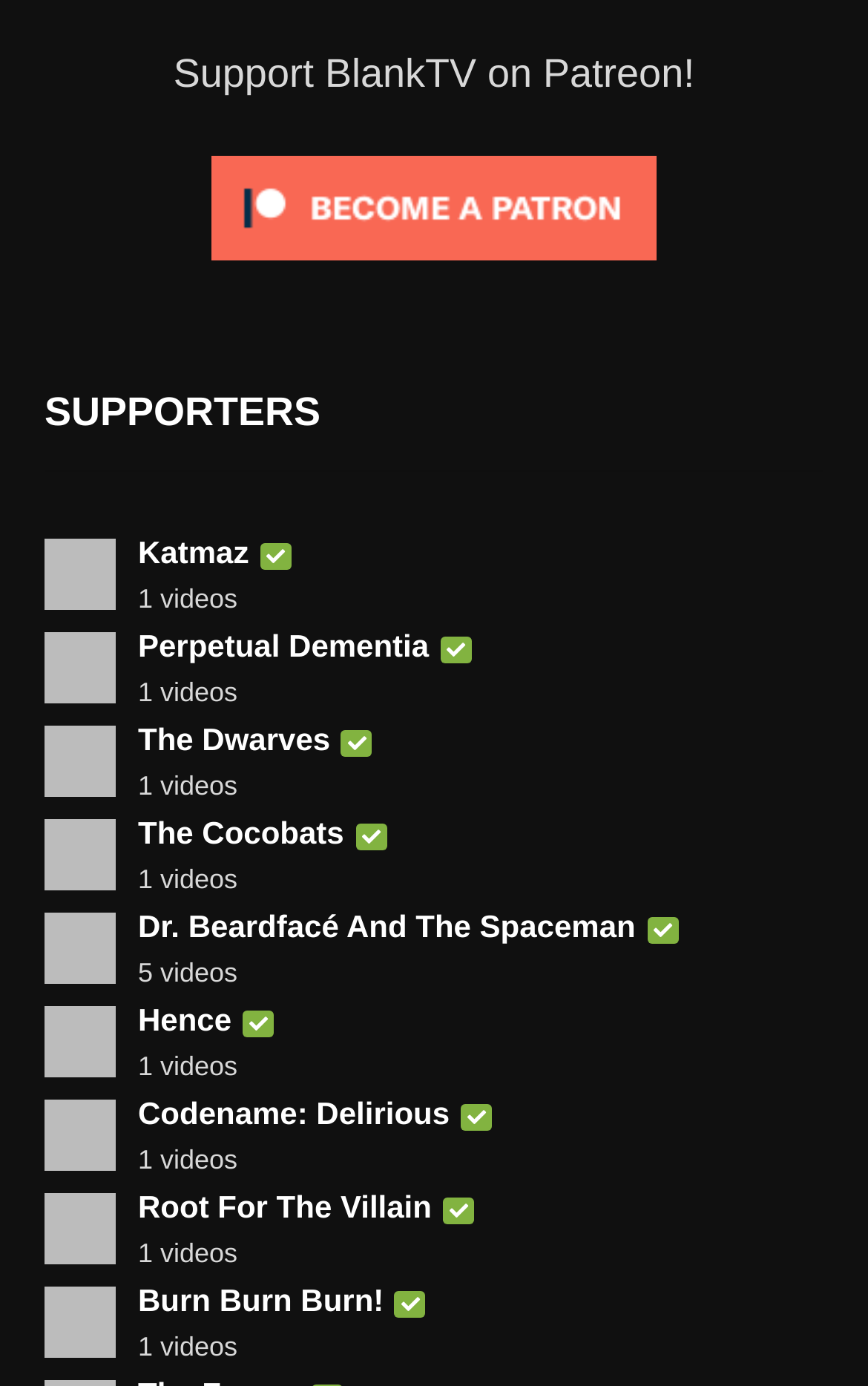Determine the bounding box coordinates of the clickable element to complete this instruction: "Explore Dr. Beardfacé And The Spaceman's content". Provide the coordinates in the format of four float numbers between 0 and 1, [left, top, right, bottom].

[0.159, 0.656, 0.794, 0.682]